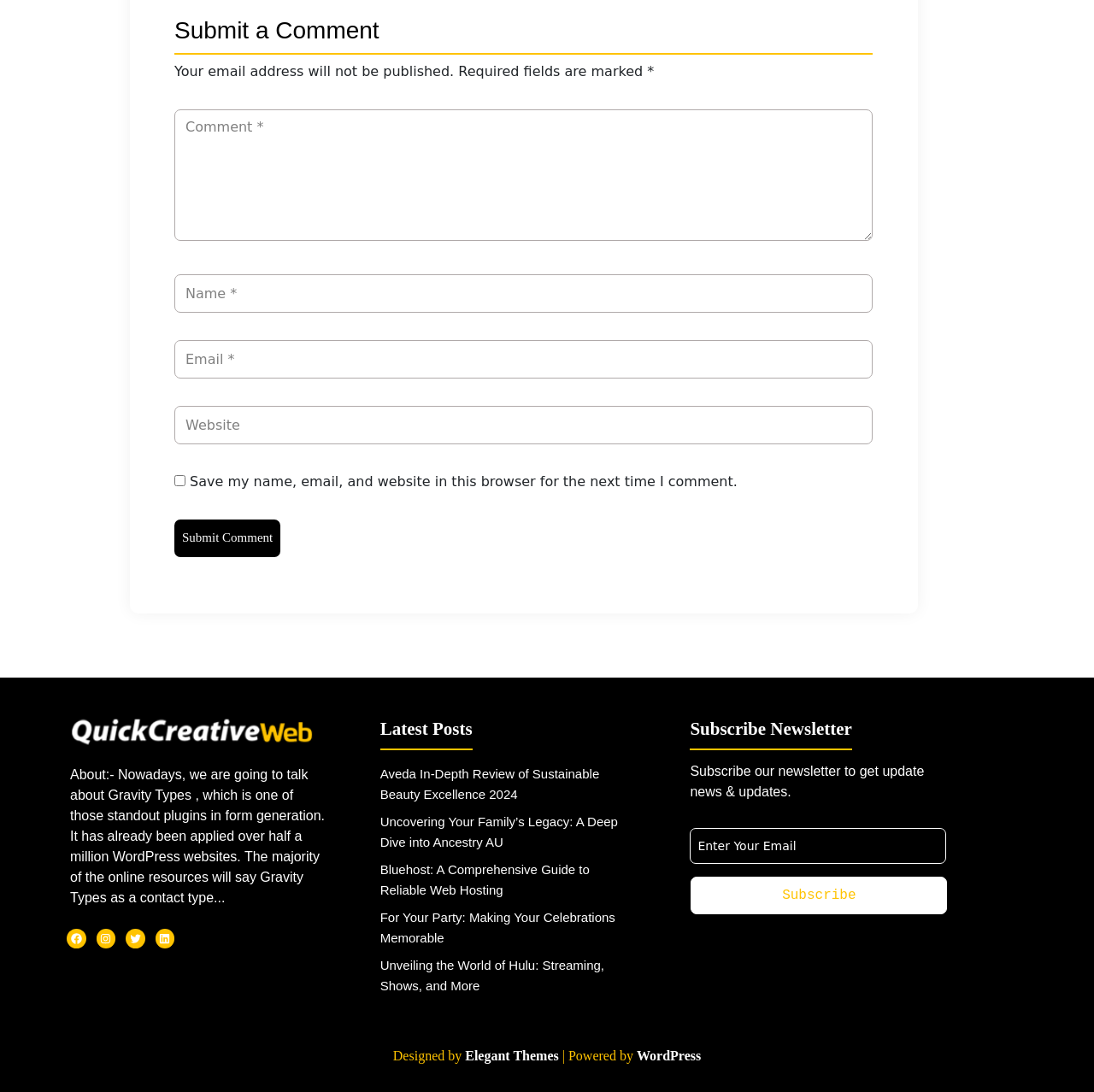Please identify the bounding box coordinates of the element I should click to complete this instruction: 'Search for something'. The coordinates should be given as four float numbers between 0 and 1, like this: [left, top, right, bottom].

[0.631, 0.758, 0.866, 0.837]